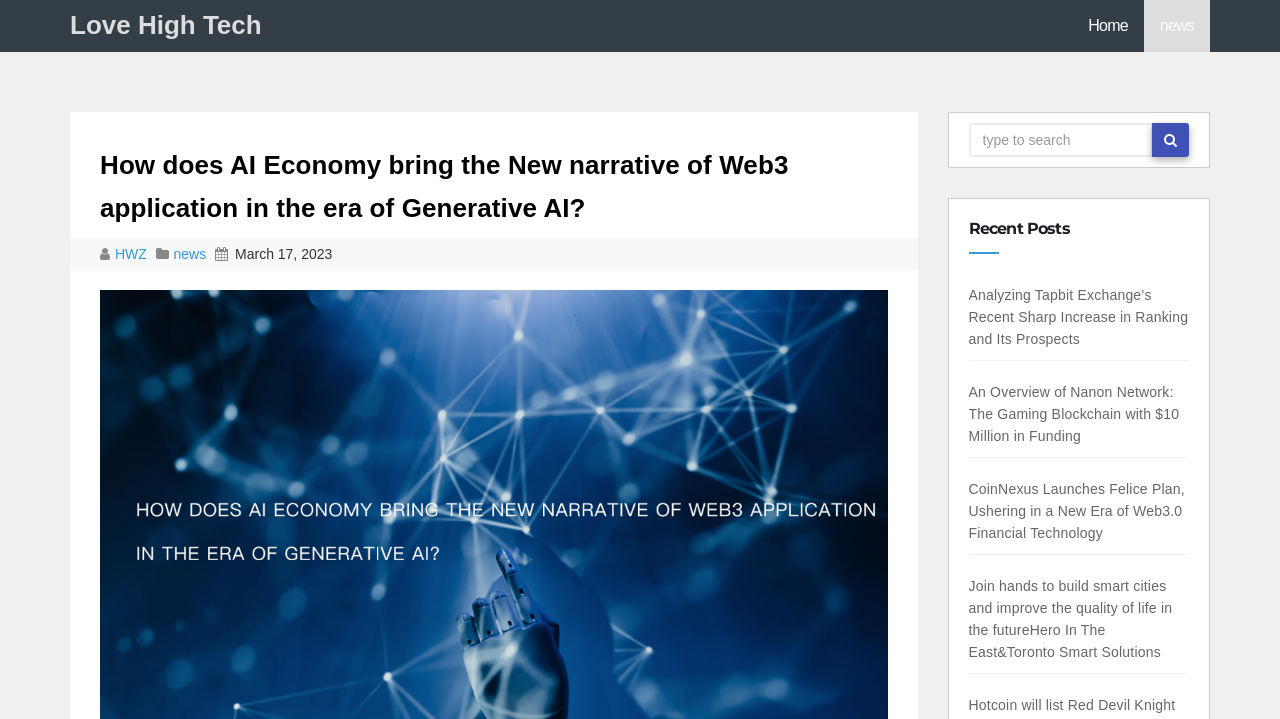Reply to the question with a single word or phrase:
What is the purpose of the textbox?

to search